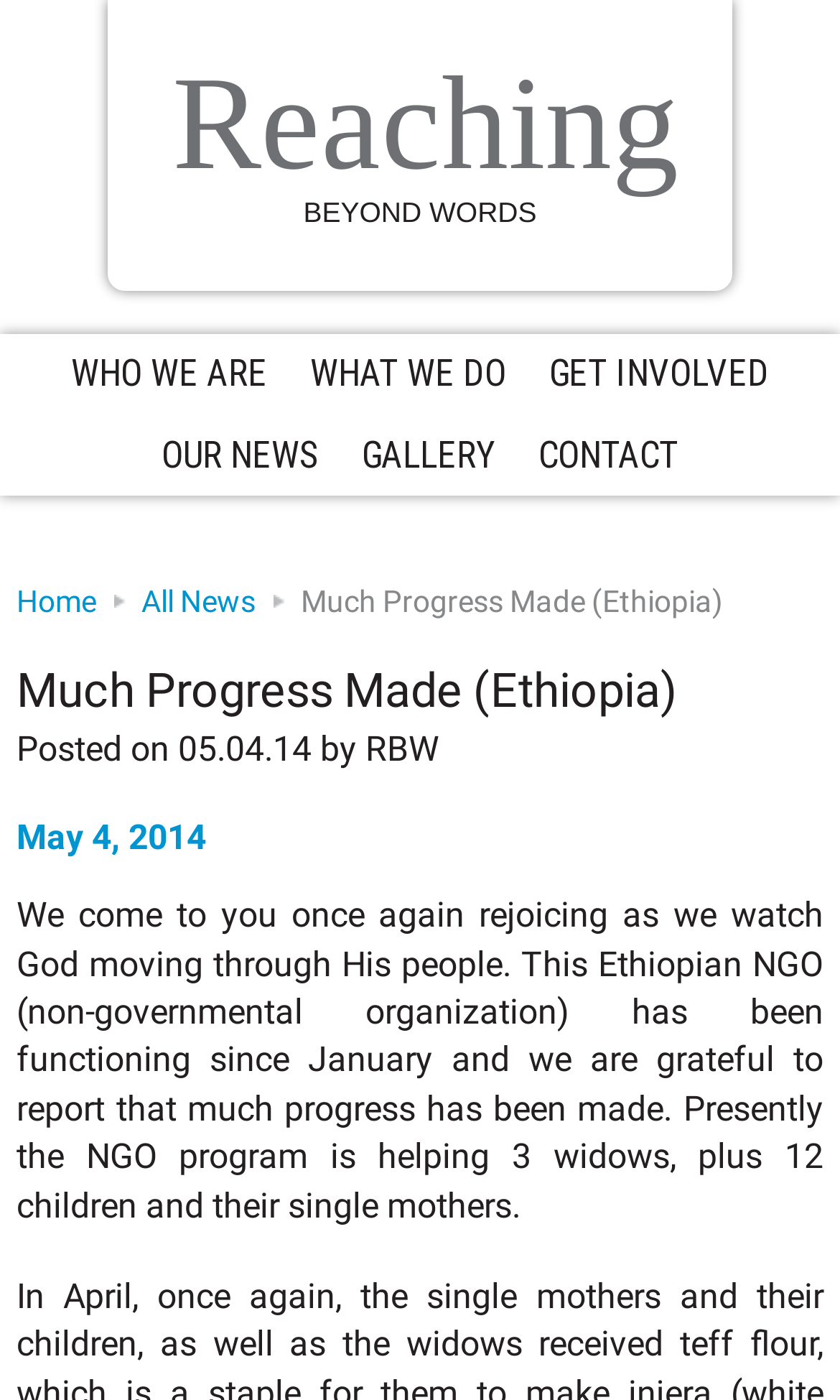Refer to the image and provide a thorough answer to this question:
What is the date of the post?

I found the answer by looking at the heading 'May 4, 2014' in the main content section of the webpage, which suggests that it is the date of the post.